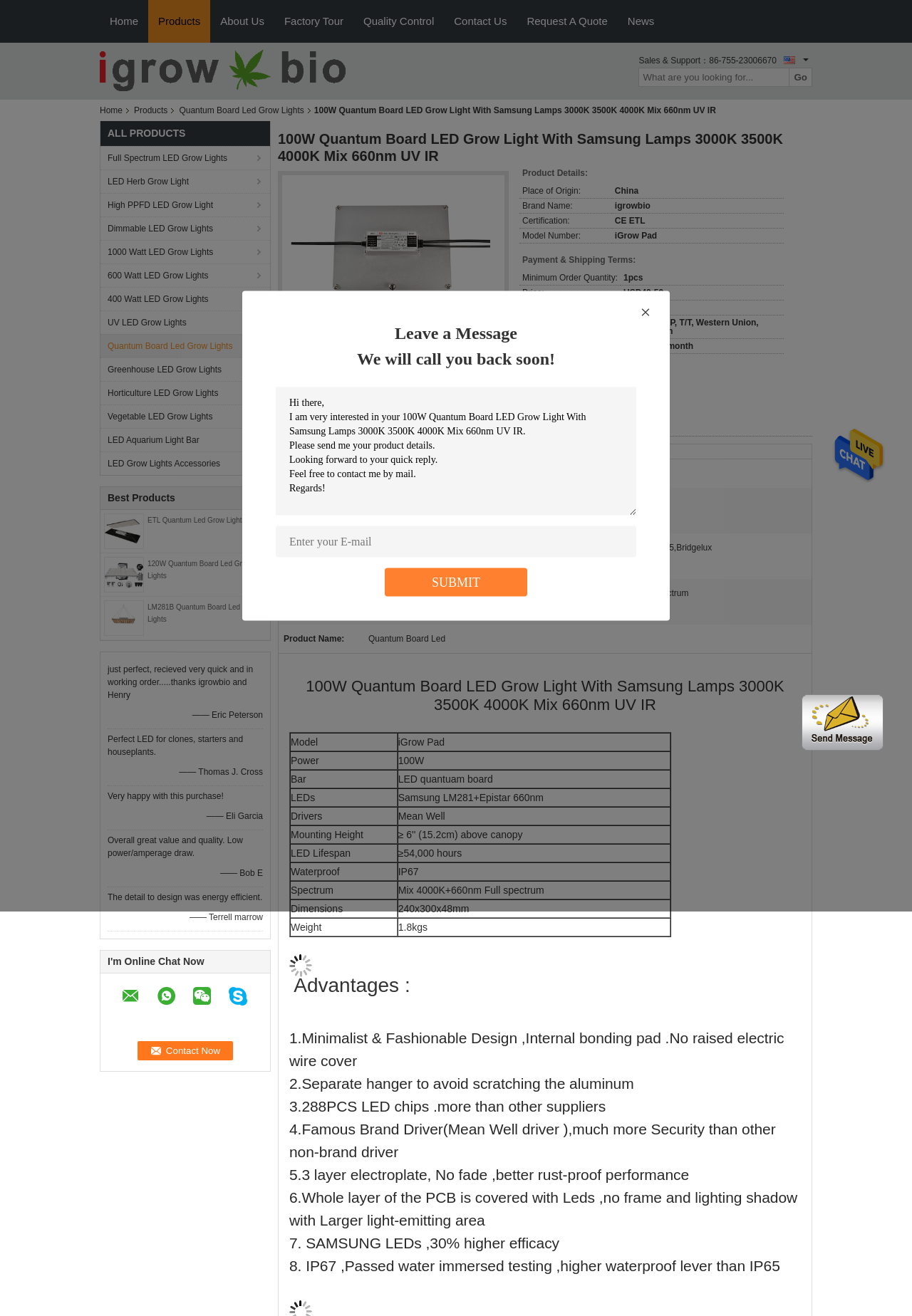Find the bounding box coordinates of the element to click in order to complete the given instruction: "Search for products."

[0.7, 0.051, 0.865, 0.066]